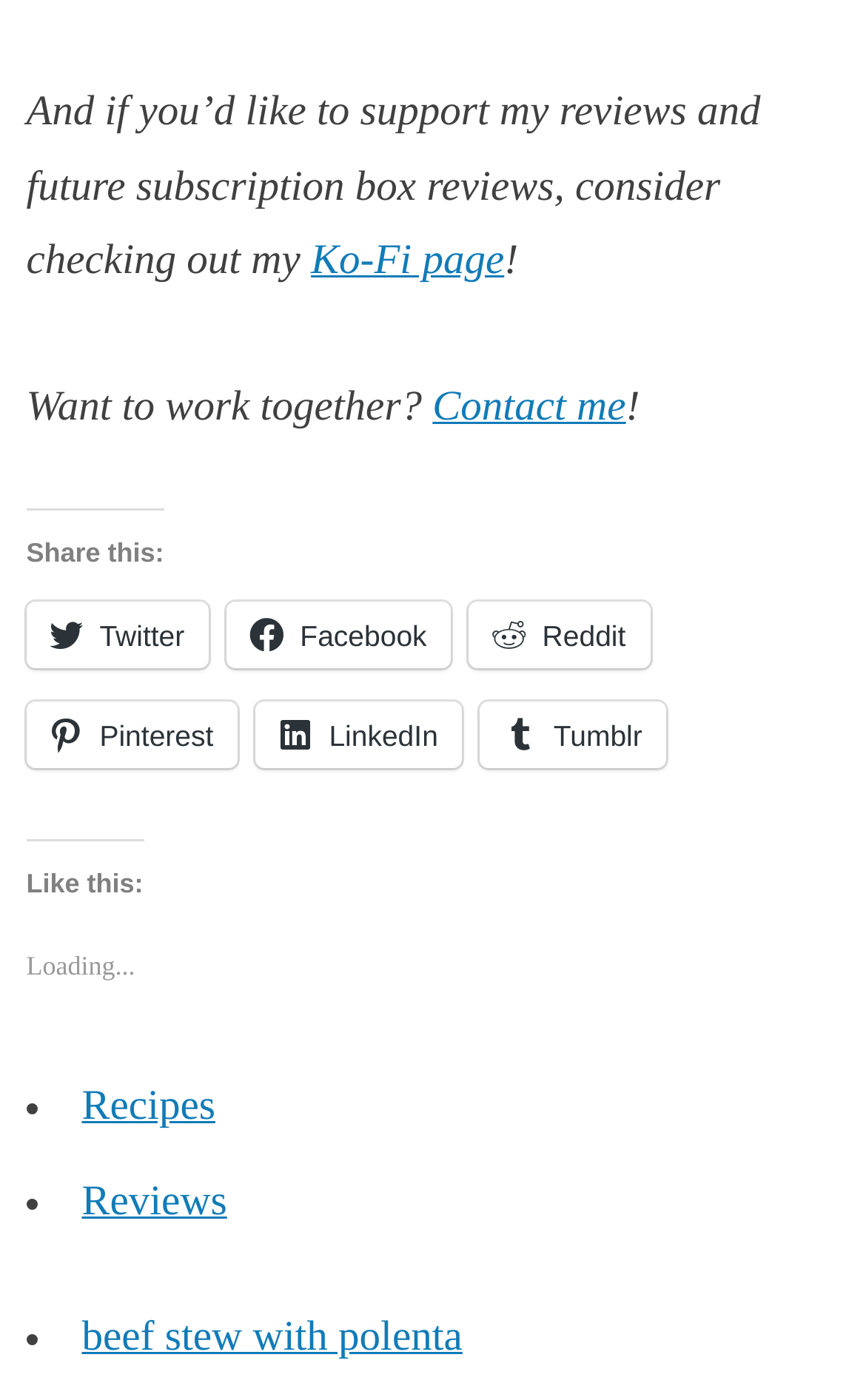Using a single word or phrase, answer the following question: 
What is the author's way to get support?

Ko-Fi page